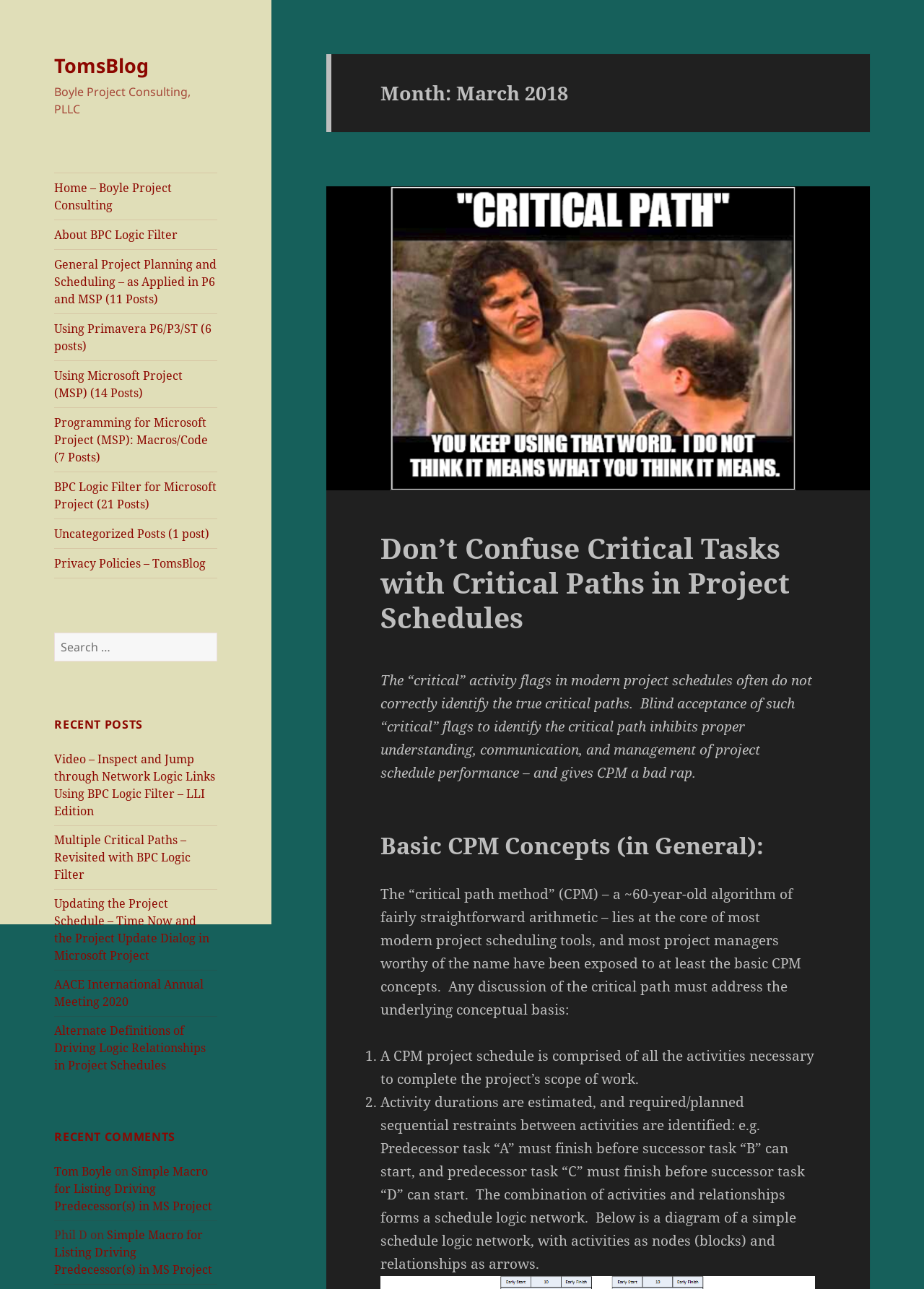How many comments are listed?
Using the picture, provide a one-word or short phrase answer.

2